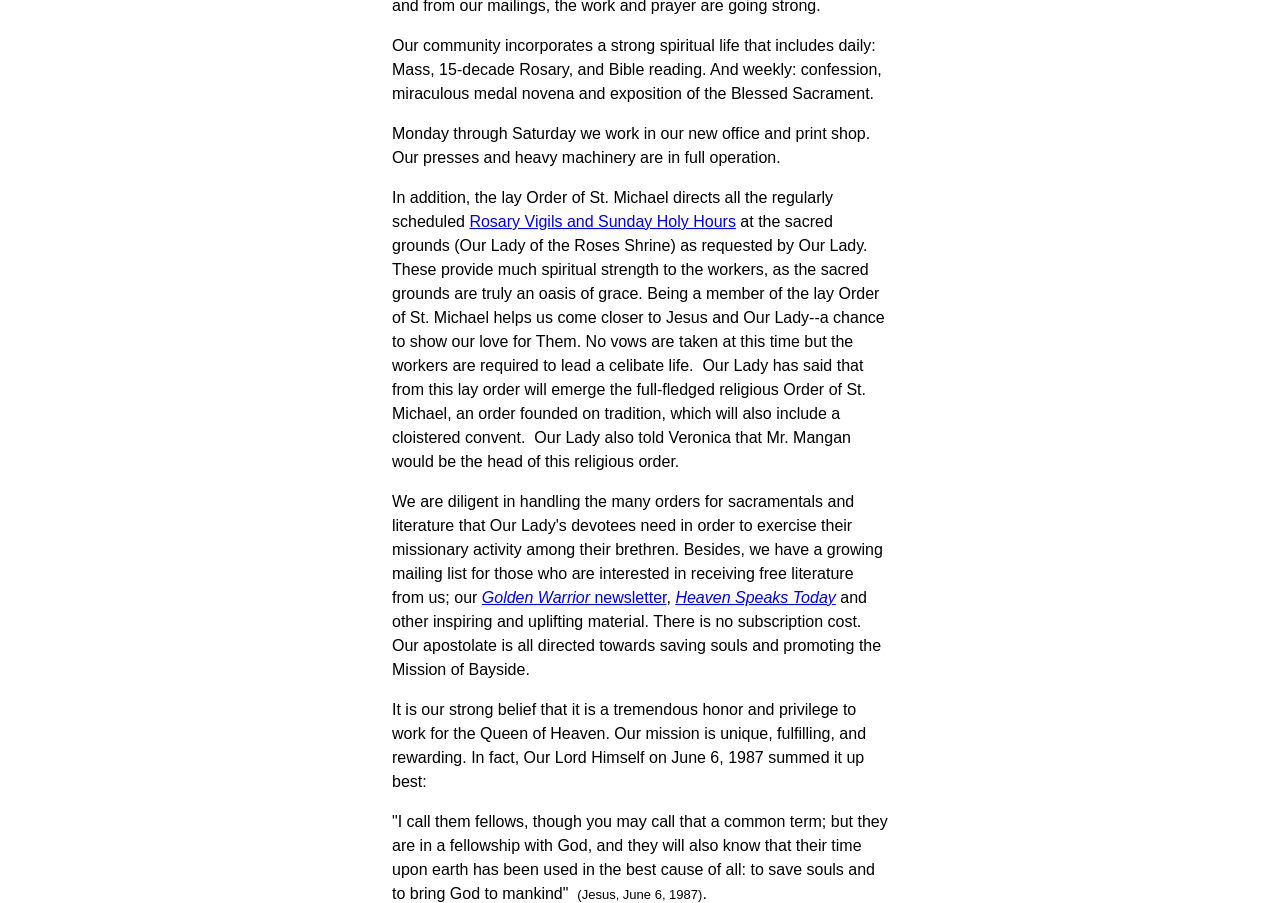Find the coordinates for the bounding box of the element with this description: "Heaven Speaks Today".

[0.528, 0.652, 0.653, 0.671]